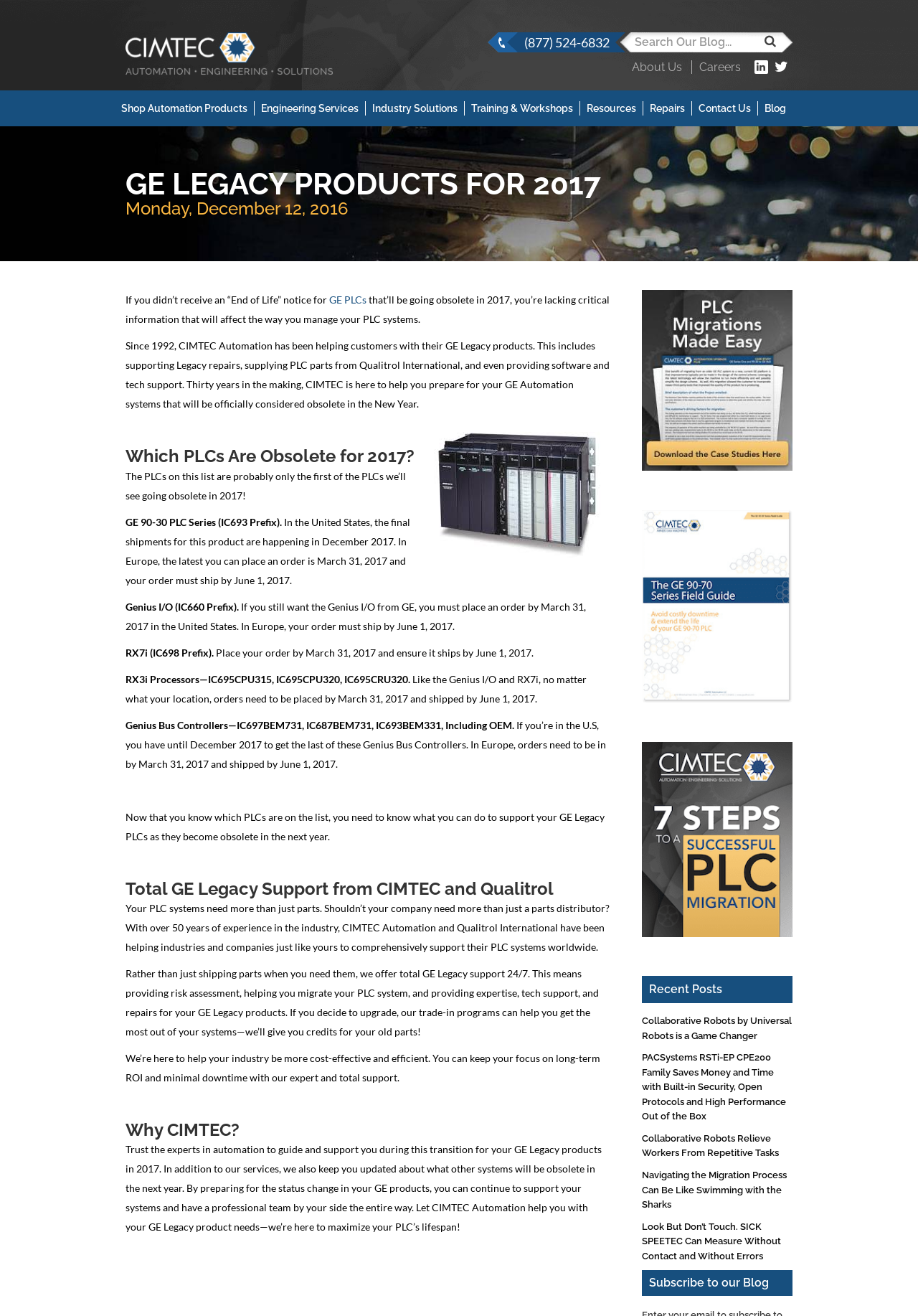Using the format (top-left x, top-left y, bottom-right x, bottom-right y), and given the element description, identify the bounding box coordinates within the screenshot: Engineering Services

[0.277, 0.077, 0.398, 0.088]